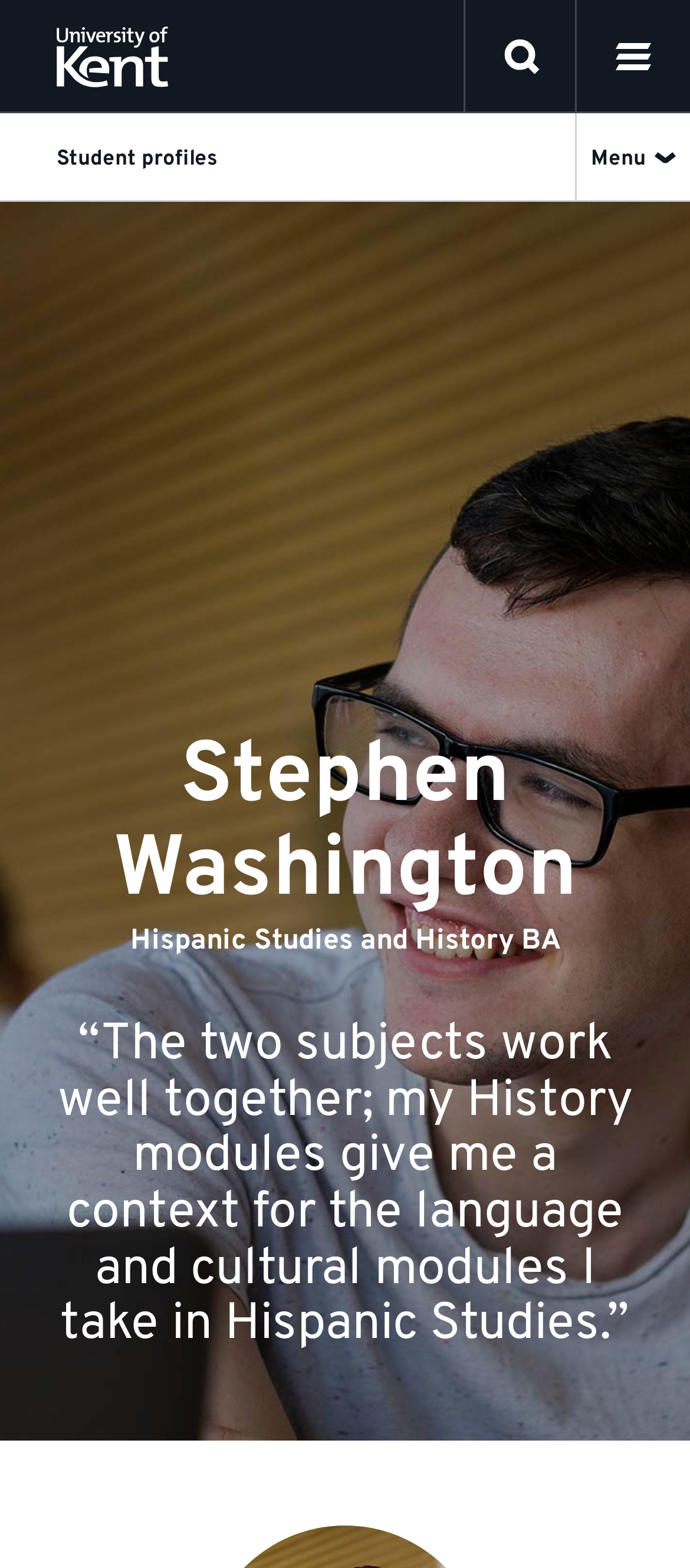Examine the image carefully and respond to the question with a detailed answer: 
What can you do with the button at the top right?

I found the answer by looking at the button element that says 'Open main menu' which suggests that clicking on it will open the main menu.